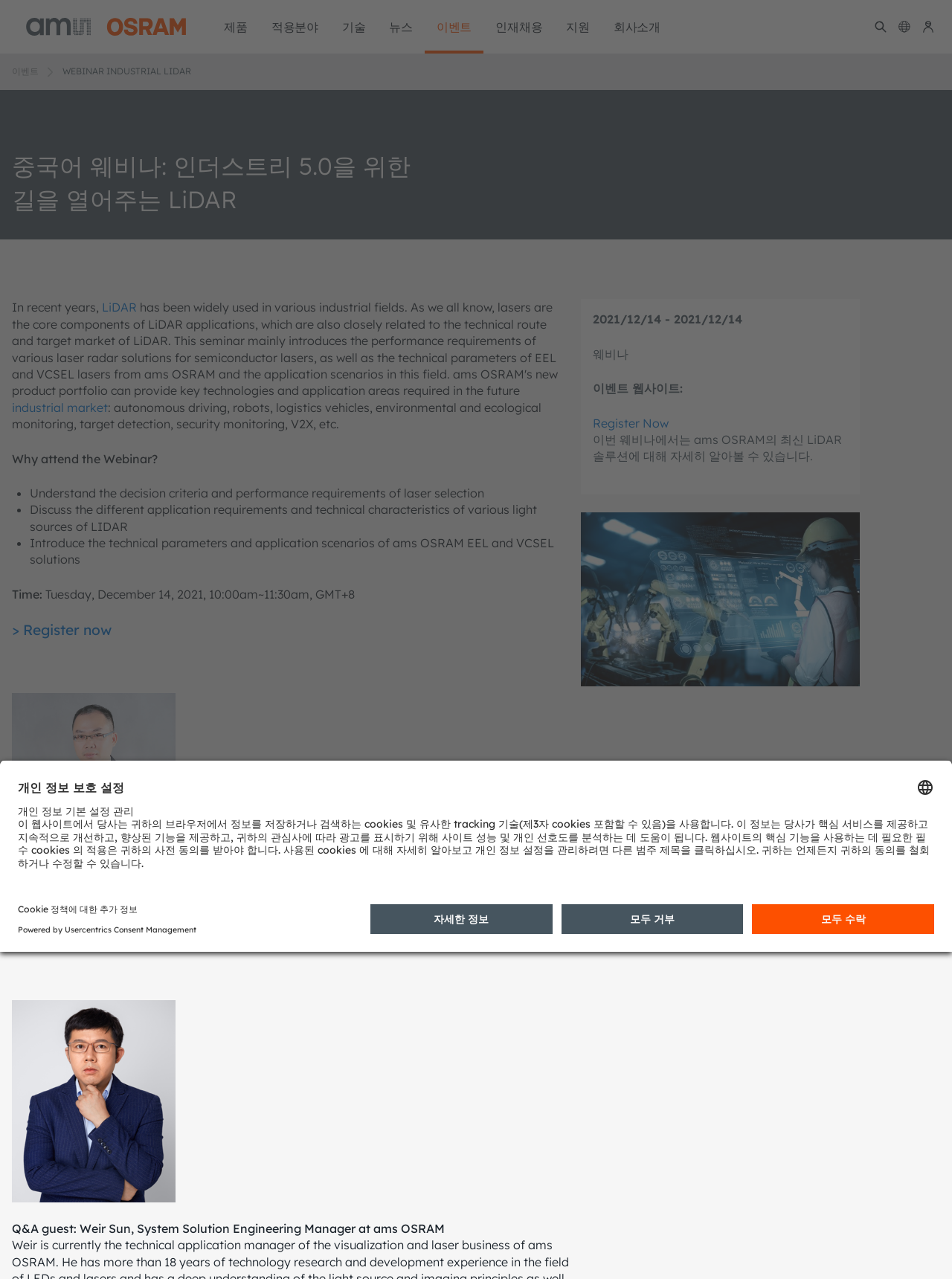Using the details in the image, give a detailed response to the question below:
What is the language of the webinar?

The language of the webinar can be determined by looking at the text '중국어 웨비나' which translates to 'Chinese Webinar'. This indicates that the language of the webinar is Chinese.